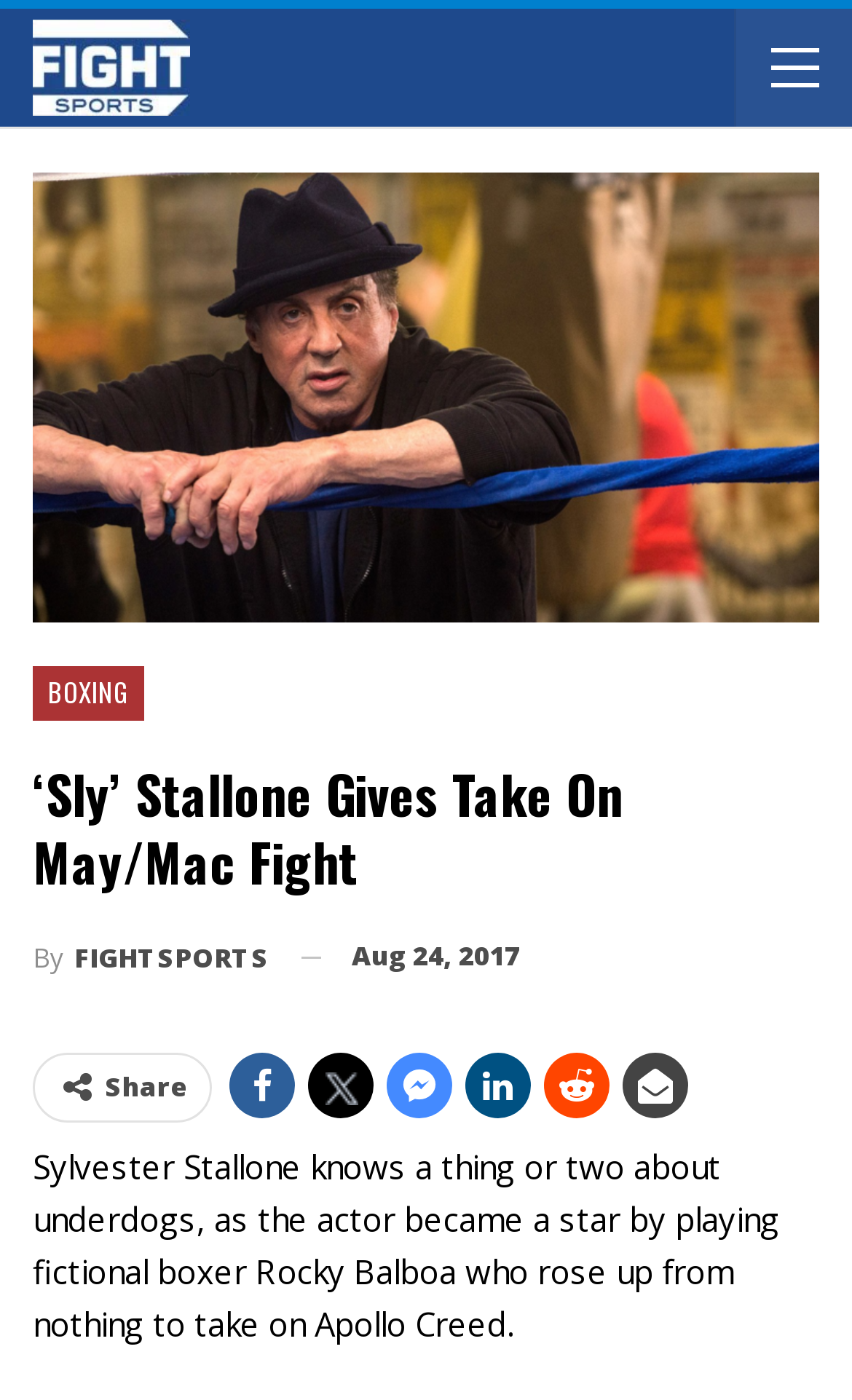Provide the bounding box coordinates of the HTML element described by the text: "By FIGHTSPORTS".

[0.038, 0.663, 0.315, 0.705]